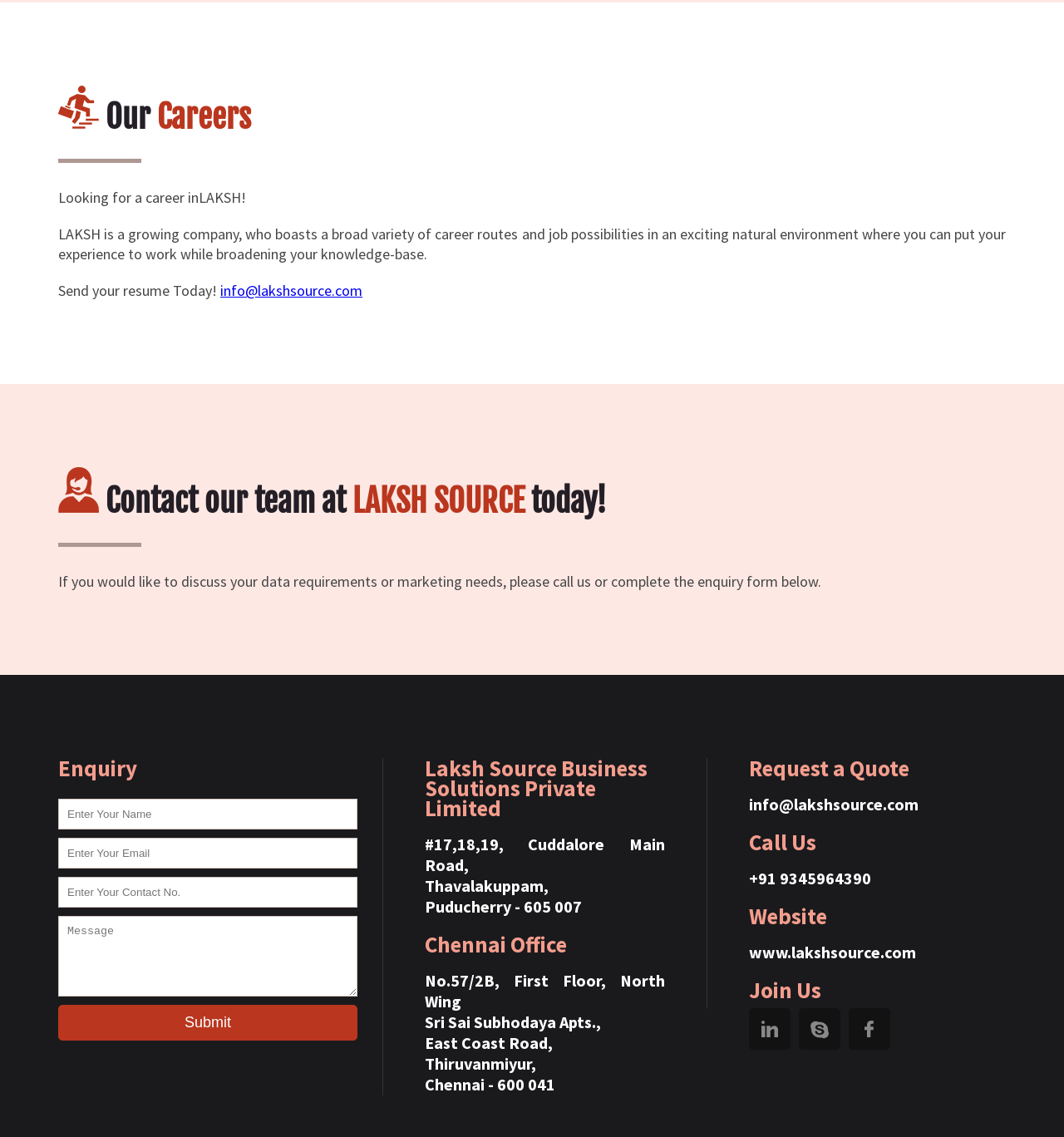Could you please study the image and provide a detailed answer to the question:
What is the purpose of the 'Enquiry' section?

The 'Enquiry' section contains a form with fields for name, email, contact number, and message, which suggests that its purpose is to allow users to submit an enquiry to the company.